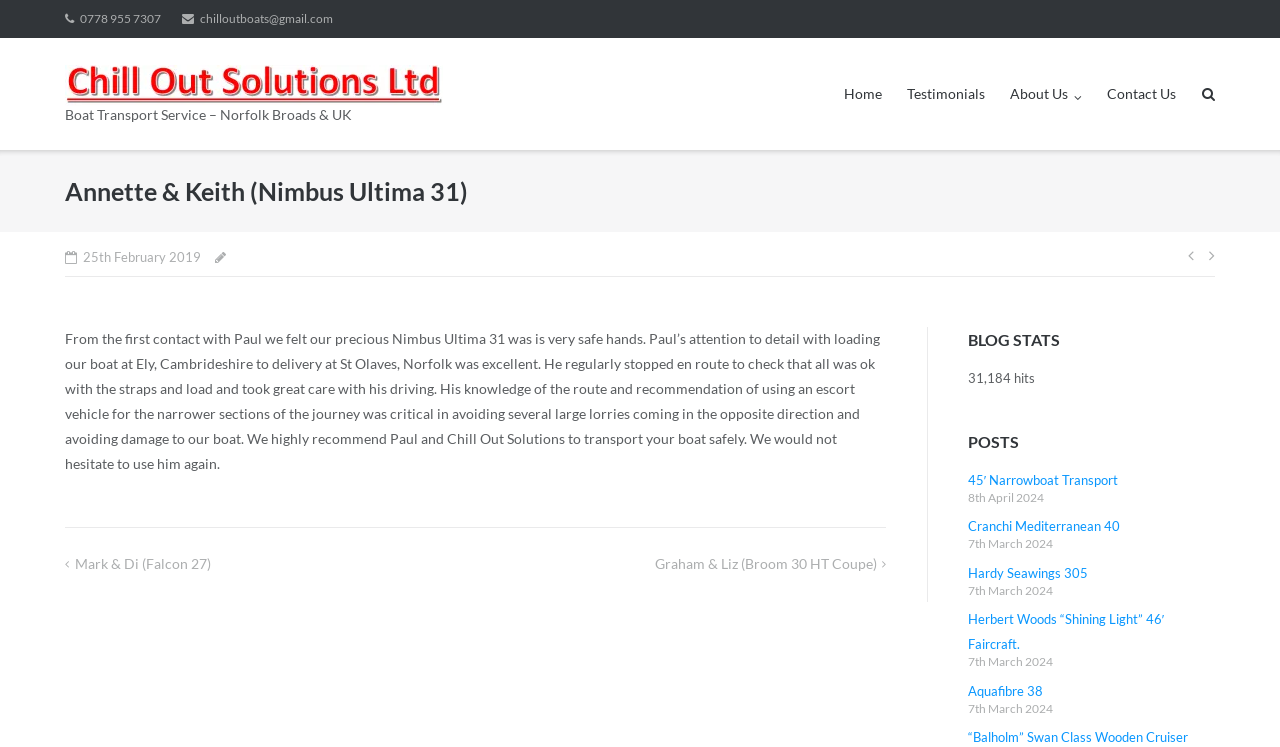Please give the bounding box coordinates of the area that should be clicked to fulfill the following instruction: "Call the phone number". The coordinates should be in the format of four float numbers from 0 to 1, i.e., [left, top, right, bottom].

[0.051, 0.0, 0.126, 0.051]